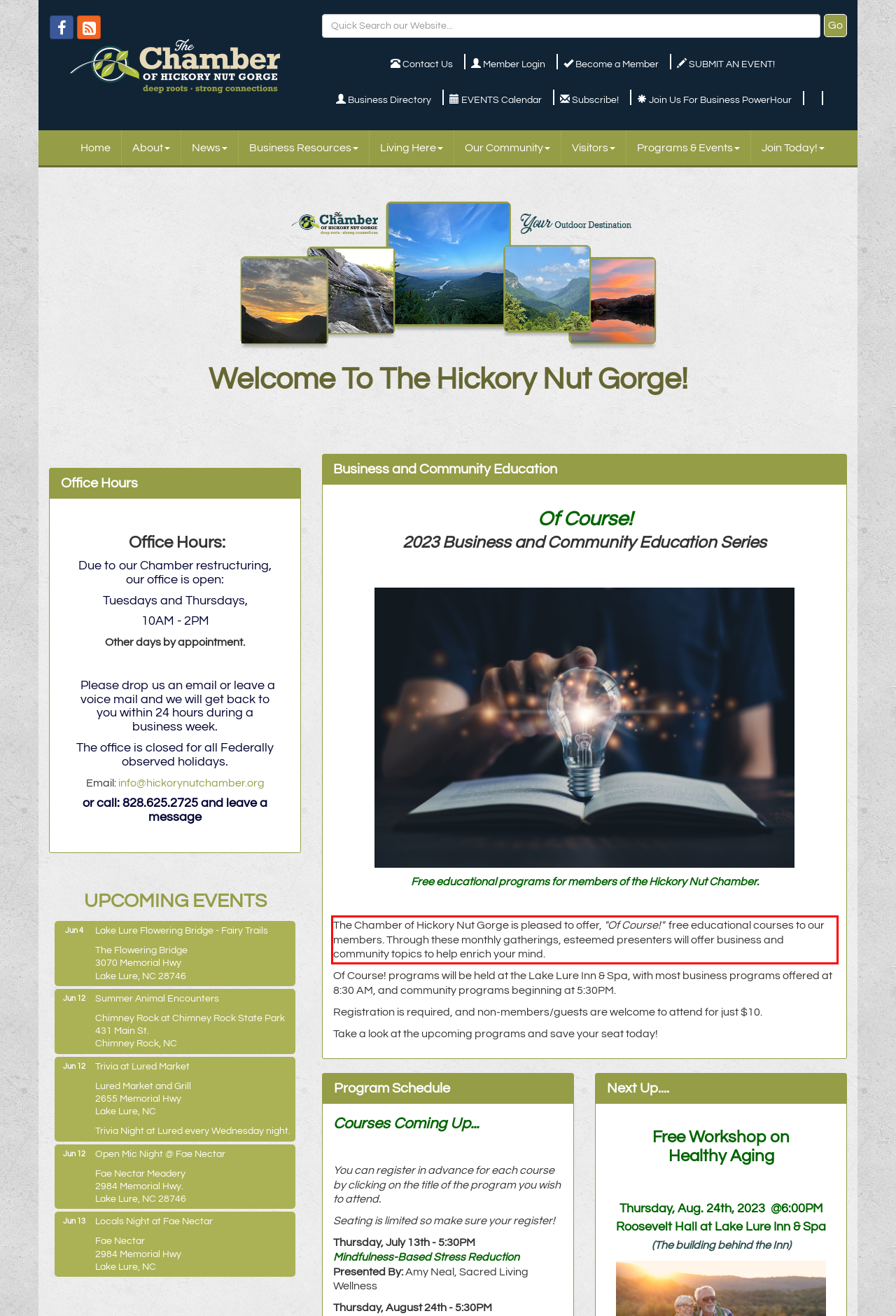Given a screenshot of a webpage containing a red bounding box, perform OCR on the text within this red bounding box and provide the text content.

The Chamber of Hickory Nut Gorge is pleased to offer, "Of Course!" free educational courses to our members. Through these monthly gatherings, esteemed presenters will offer business and community topics to help enrich your mind.